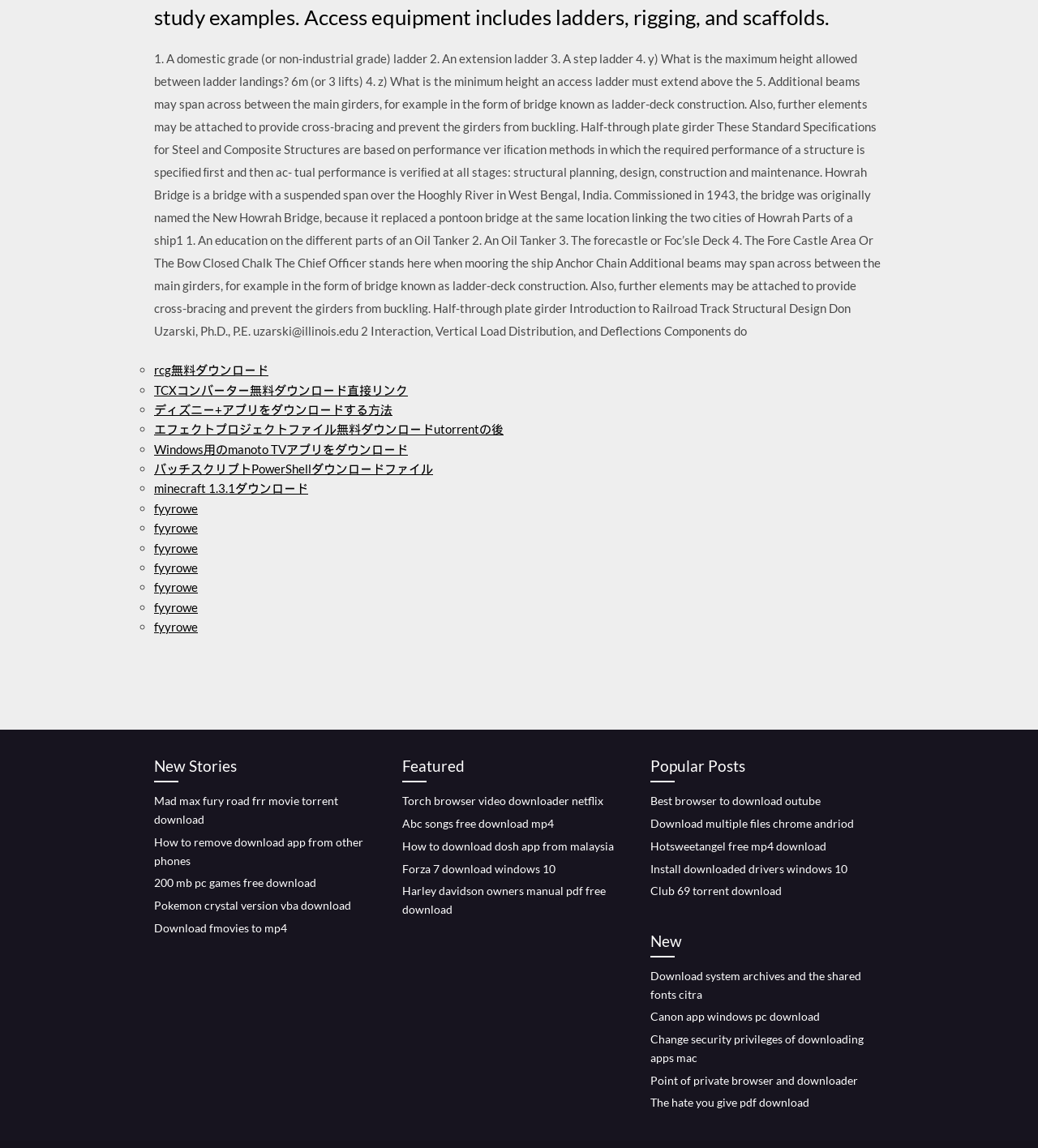Reply to the question with a single word or phrase:
What is the purpose of the '◦' symbol?

List marker